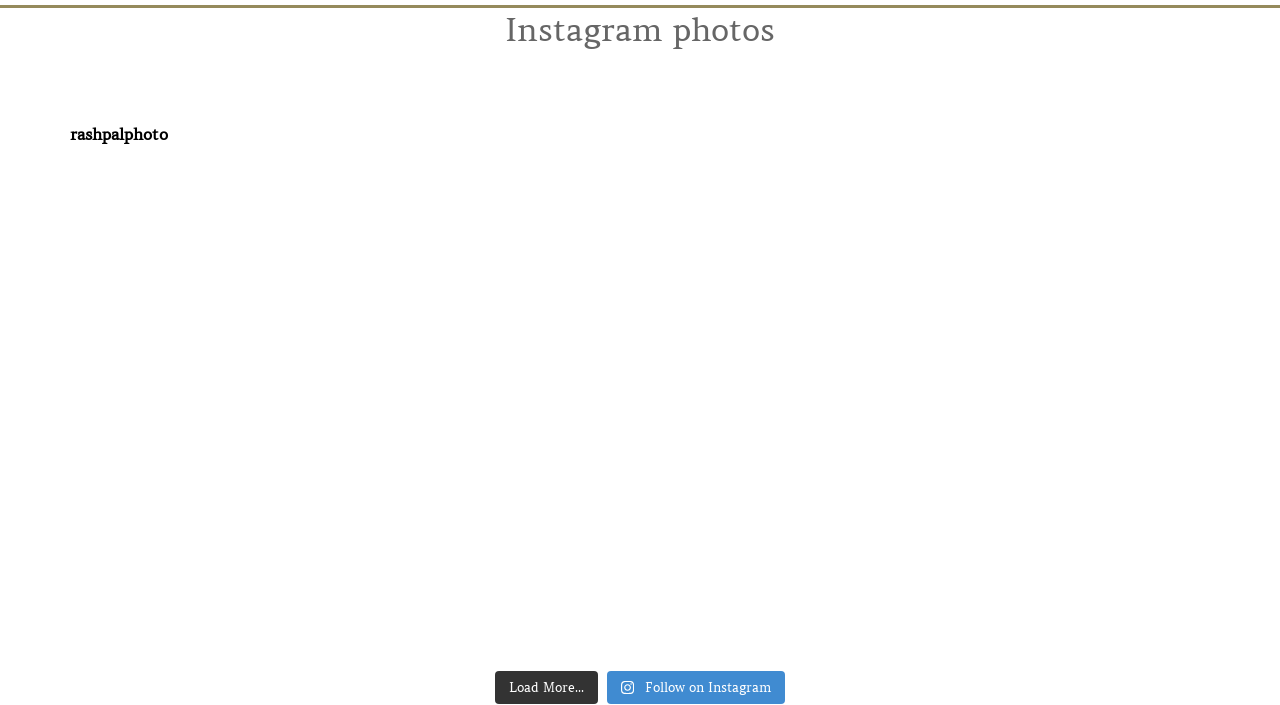Find the bounding box coordinates of the clickable region needed to perform the following instruction: "View Sandeep's wedding photos". The coordinates should be provided as four float numbers between 0 and 1, i.e., [left, top, right, bottom].

[0.0, 0.261, 0.118, 0.473]